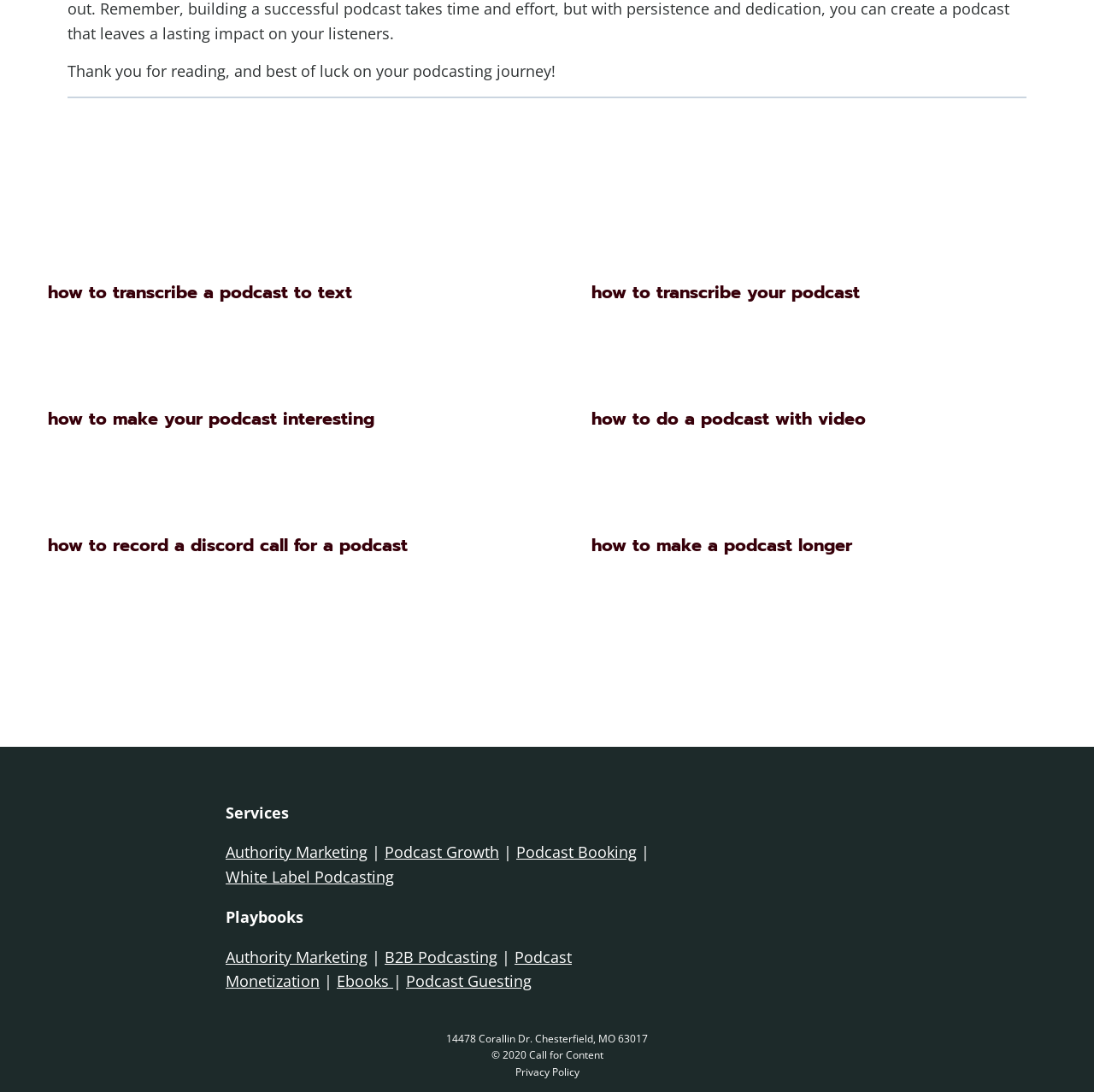Please identify the bounding box coordinates of the area that needs to be clicked to follow this instruction: "click on 'Privacy Policy'".

[0.471, 0.975, 0.529, 0.988]